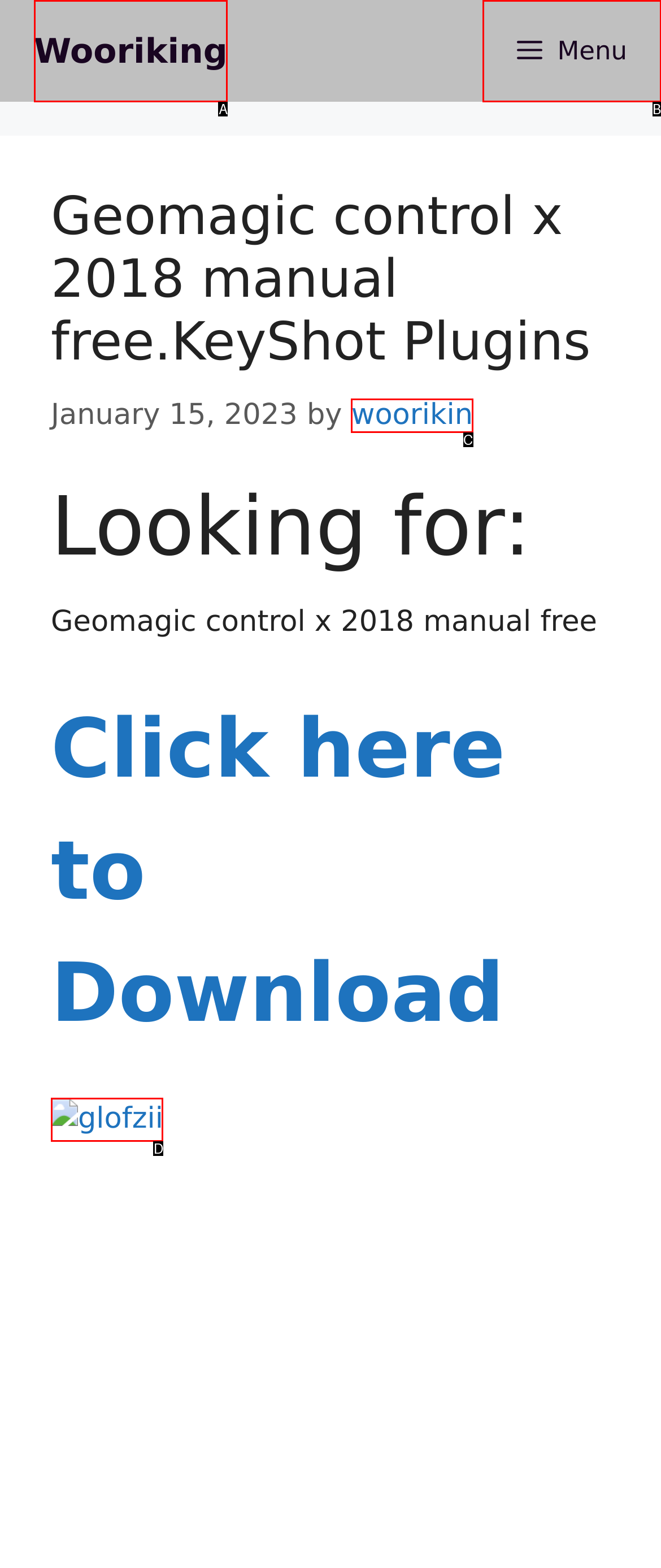Identify the letter of the UI element that fits the description: Wooriking
Respond with the letter of the option directly.

A